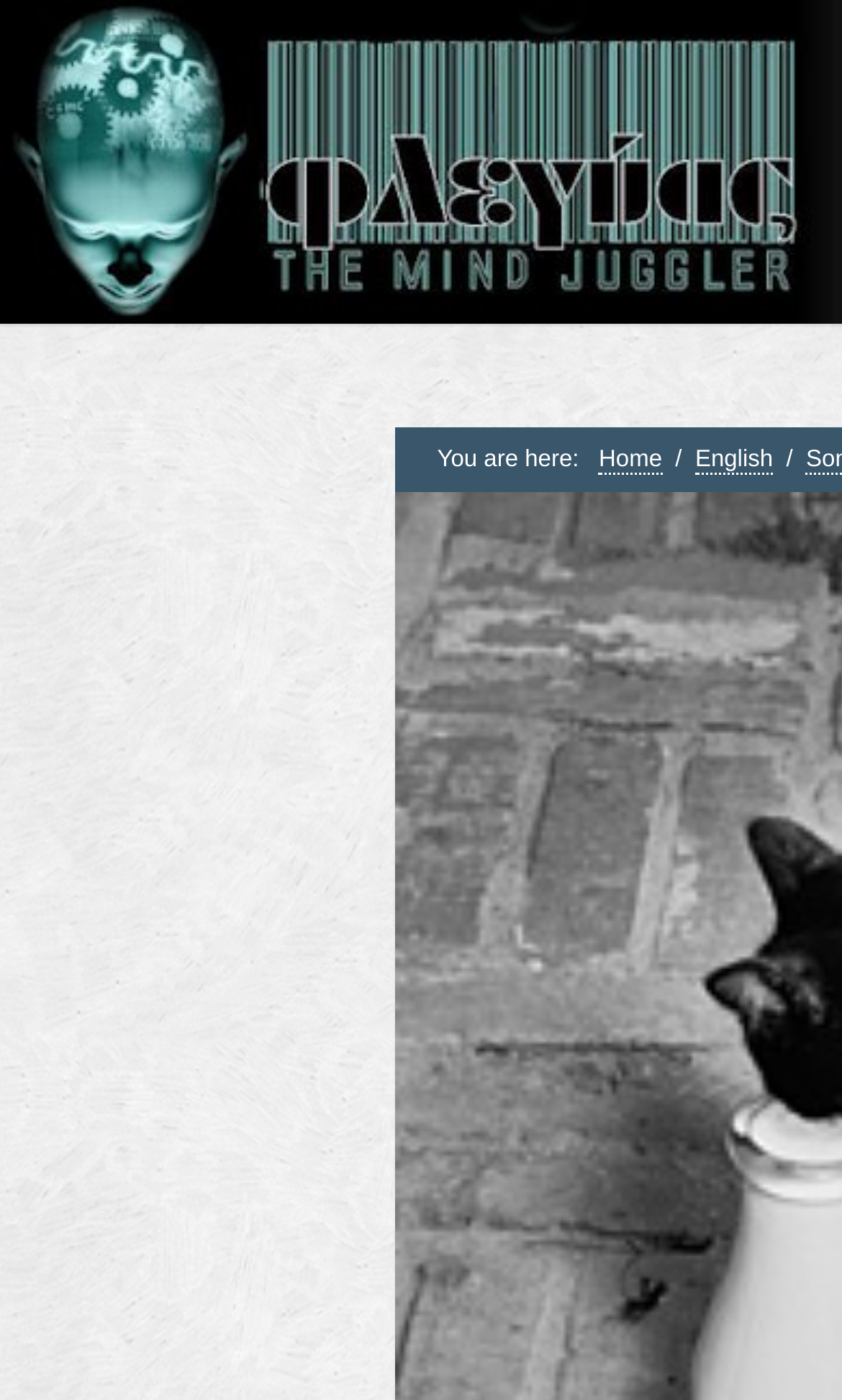What is the current page in the navigation?
Please respond to the question thoroughly and include all relevant details.

The StaticText element 'You are here: ' is followed by a link 'Home', indicating that the current page is the Home page.